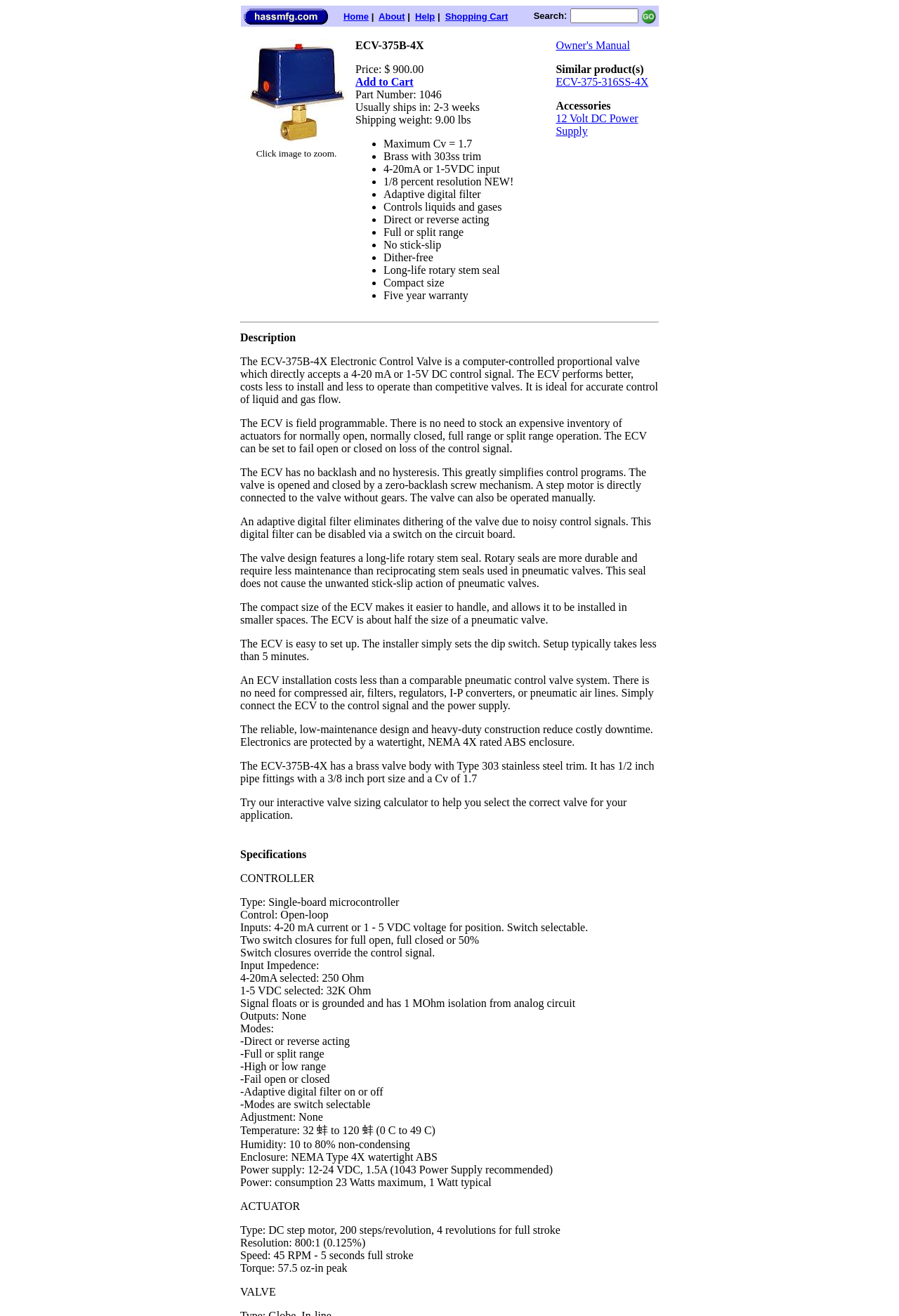Determine the bounding box for the described UI element: "Add to Cart".

[0.395, 0.058, 0.46, 0.067]